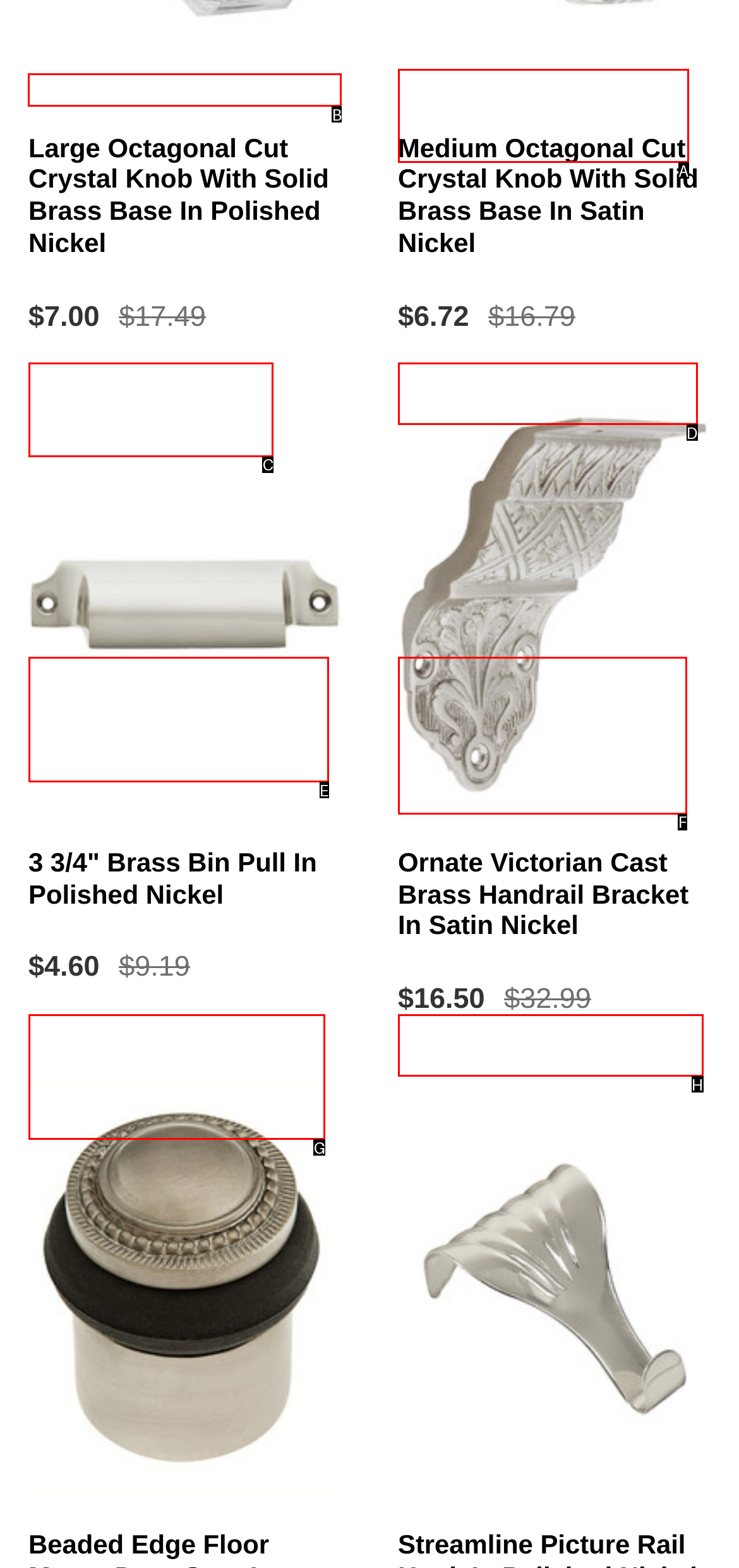Tell me which option I should click to complete the following task: View details of Large Octagonal Cut Crystal Knob With Solid Brass Base in Polished Nickel
Answer with the option's letter from the given choices directly.

B